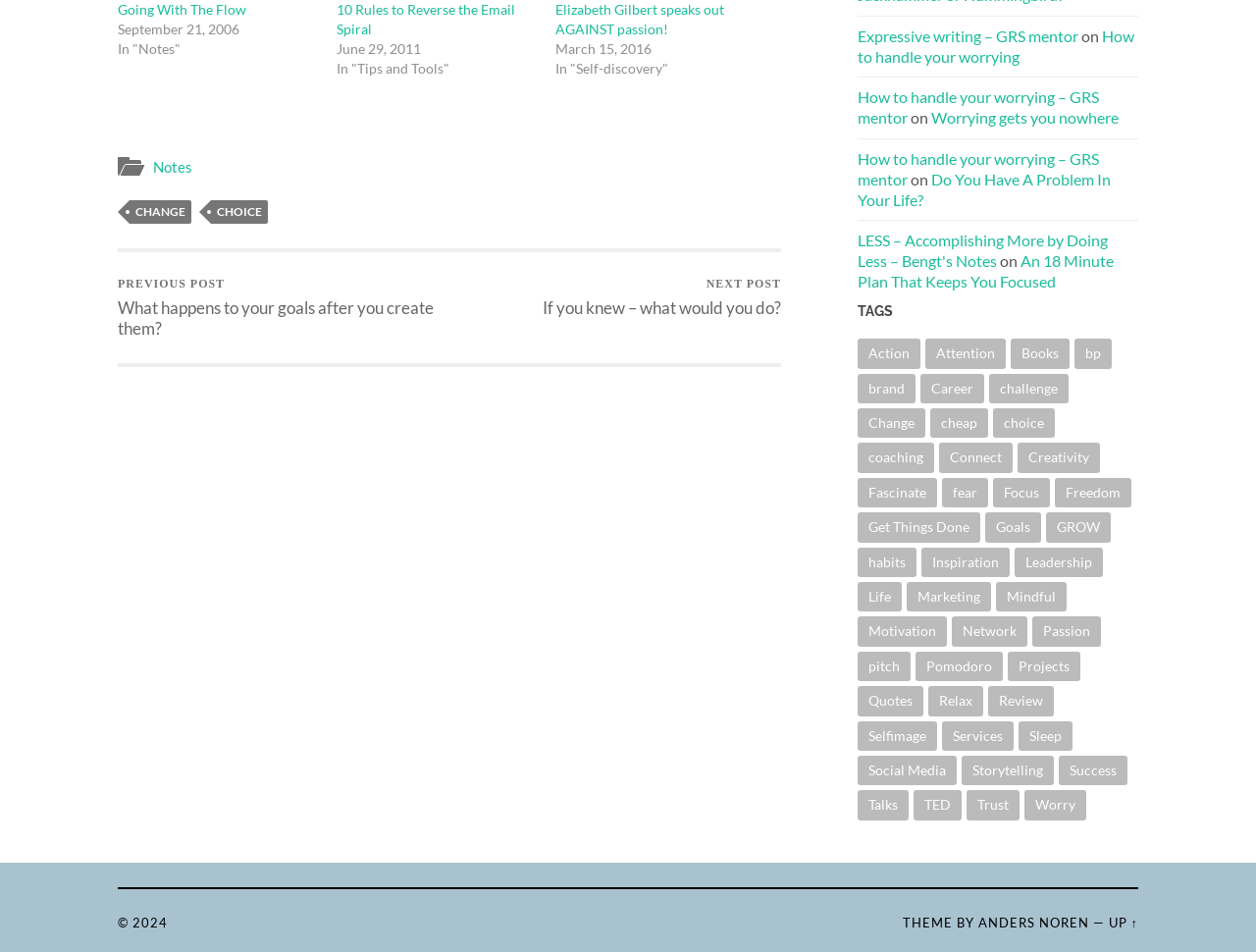Please pinpoint the bounding box coordinates for the region I should click to adhere to this instruction: "Visit the 'LESS – Accomplishing More by Doing Less – Bengt's Notes' page".

[0.683, 0.243, 0.882, 0.284]